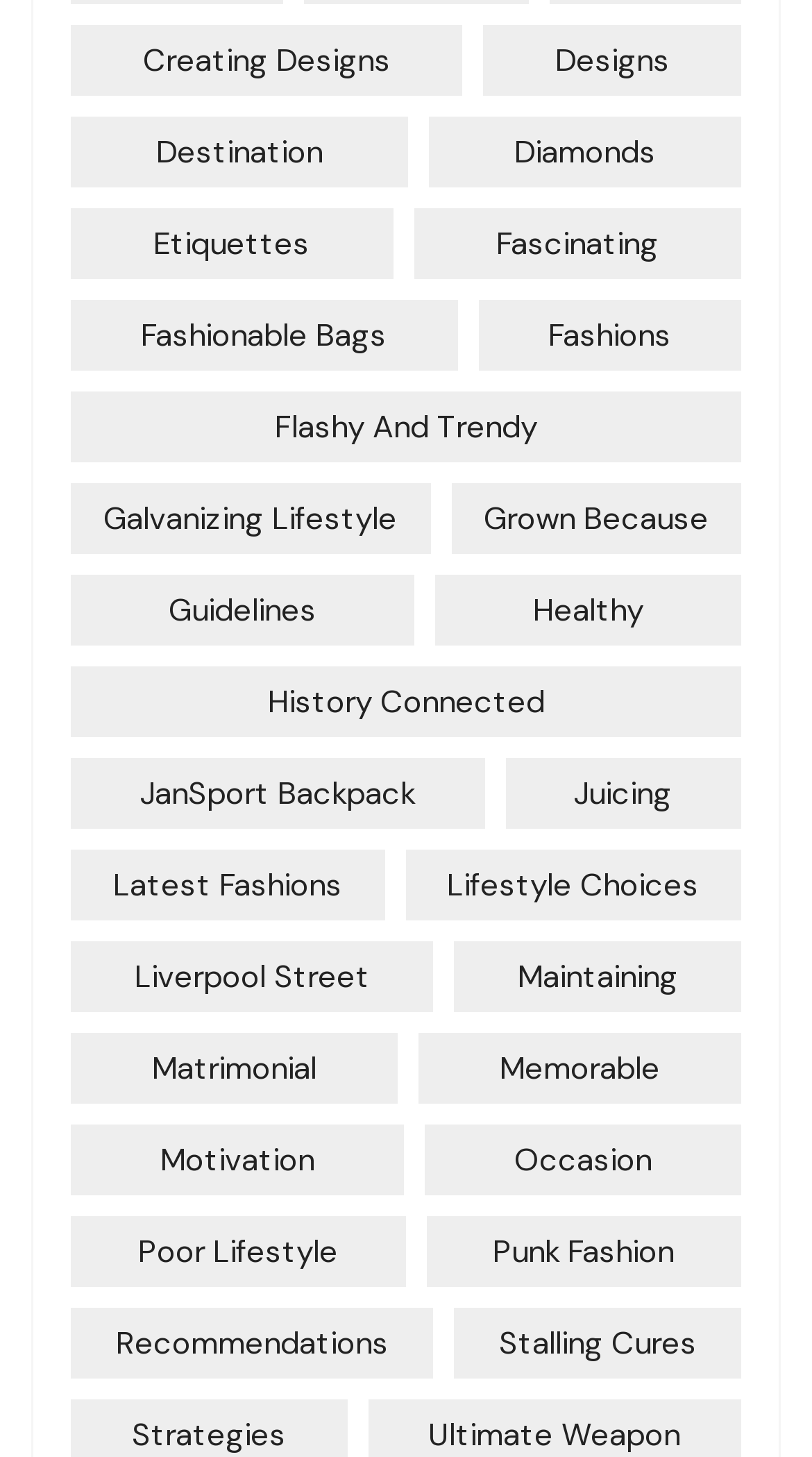Please give a concise answer to this question using a single word or phrase: 
How many links have only one word in their text?

5